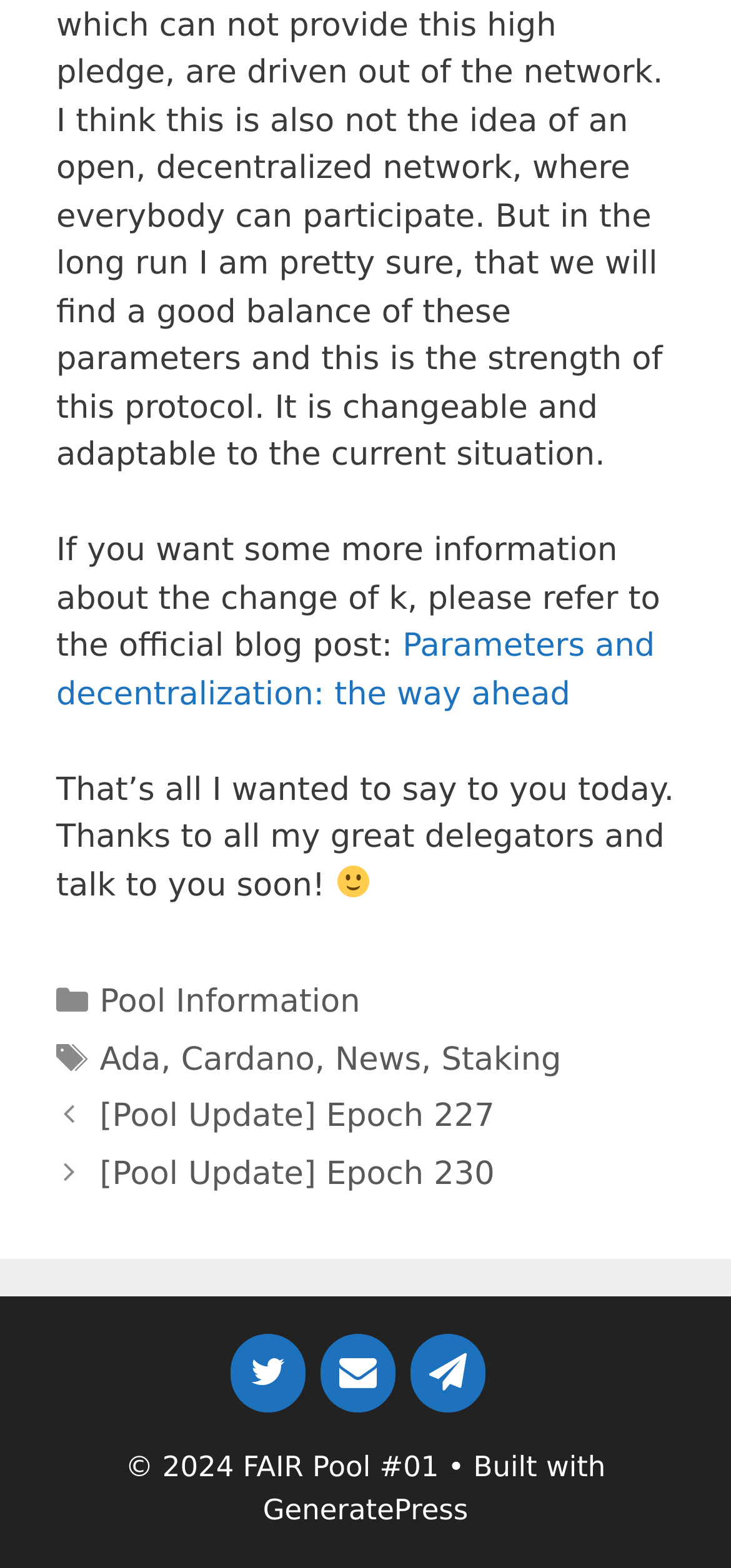Identify and provide the bounding box coordinates of the UI element described: "Pool Information". The coordinates should be formatted as [left, top, right, bottom], with each number being a float between 0 and 1.

[0.136, 0.627, 0.493, 0.651]